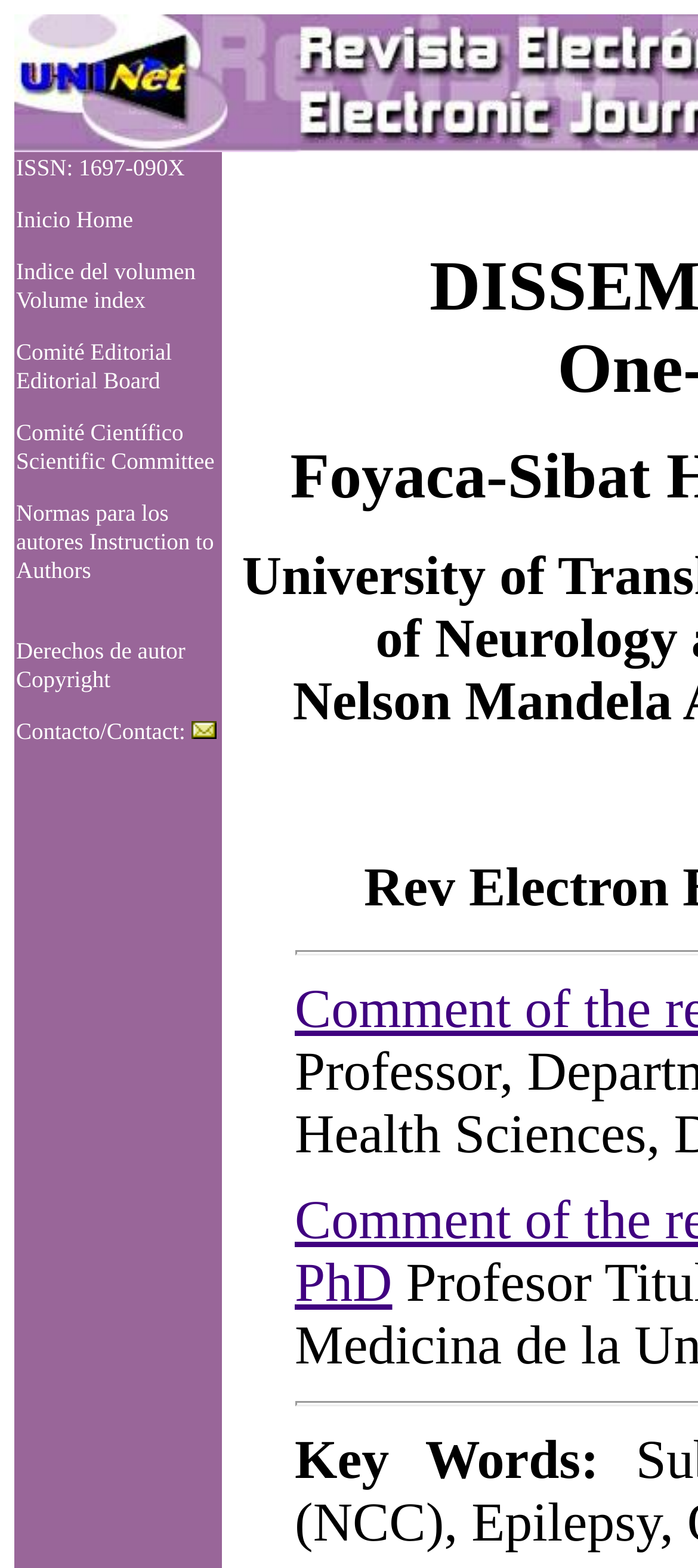Please provide a detailed answer to the question below by examining the image:
What is the purpose of the 'Normas para los autores' link?

Based on the text 'Normas para los autores' which translates to 'Rules for authors', I infer that the purpose of this link is to provide guidelines for authors submitting their work to the journal or publication.